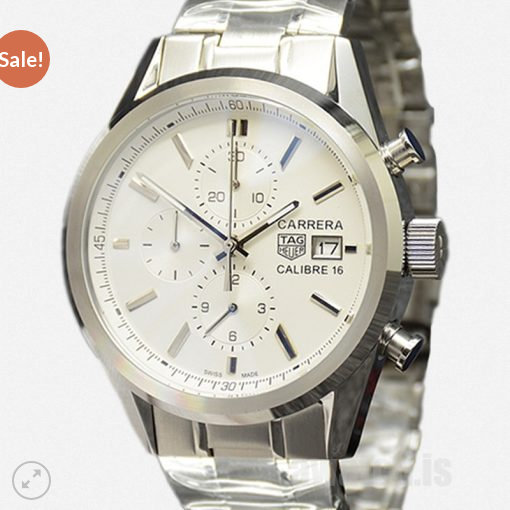Give an in-depth description of the image.

This striking image showcases the Tag Heuer Carrera Men 43mm watch, model CBK2112-001, featuring a classic white dial. The watch is elegantly designed with silver-tone metal accents and a sleek stainless steel bracelet, embodying luxury and precision. The chronograph functionality is highlighted by three sub-dials set against the clean backdrop of the main dial, alongside a date display at the 3 o'clock position. A prominent "Sale!" label in the top left corner suggests a promotional offer, enhancing the appeal for potential buyers. With its sophisticated design and functionality, this timepiece is a perfect addition for those seeking both style and performance in watchmaking.